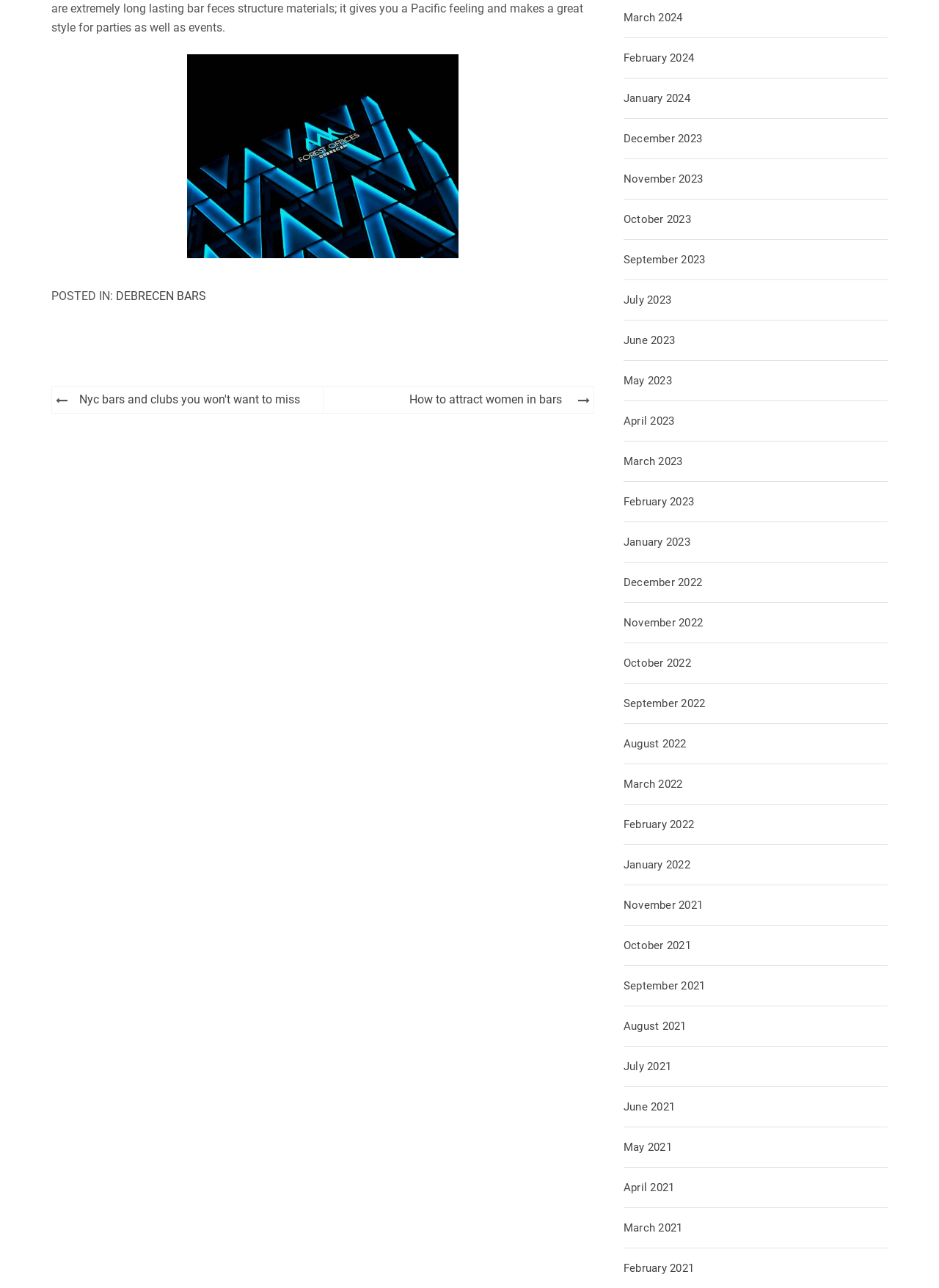Provide a single word or phrase to answer the given question: 
What is the time period covered by the archive links?

2021-2024